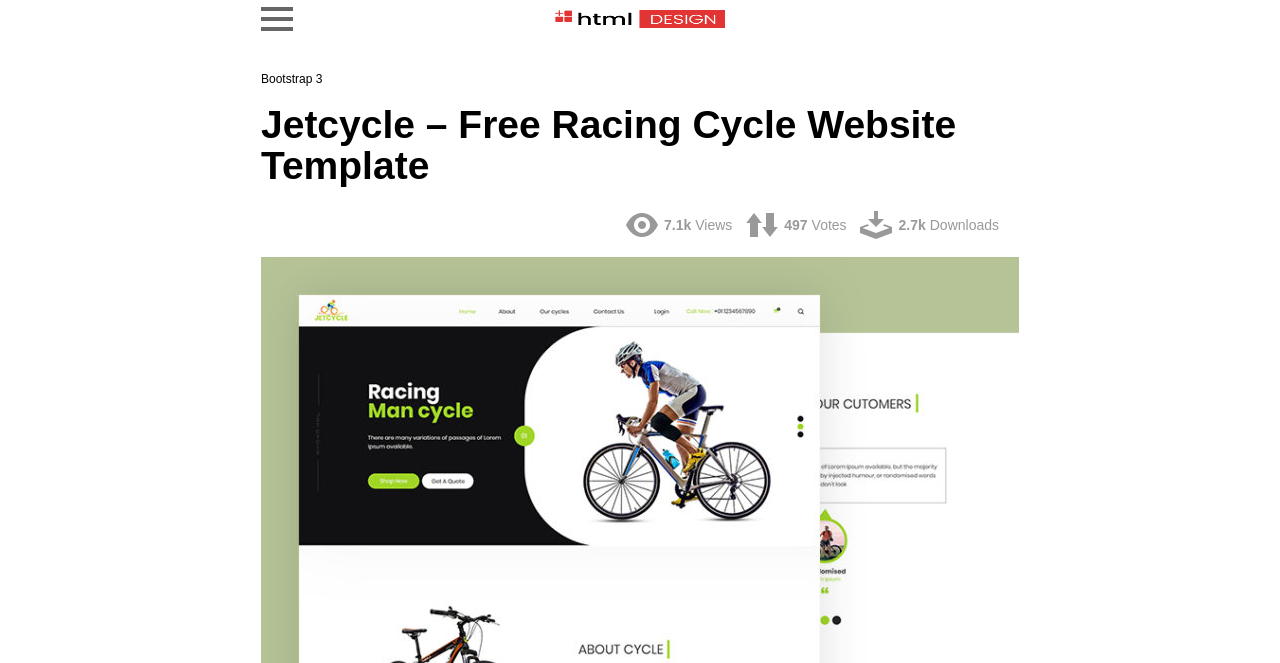What is the framework used in this template?
Examine the image and provide an in-depth answer to the question.

The framework used in this template can be found in the link element, which is 'Bootstrap 3'.